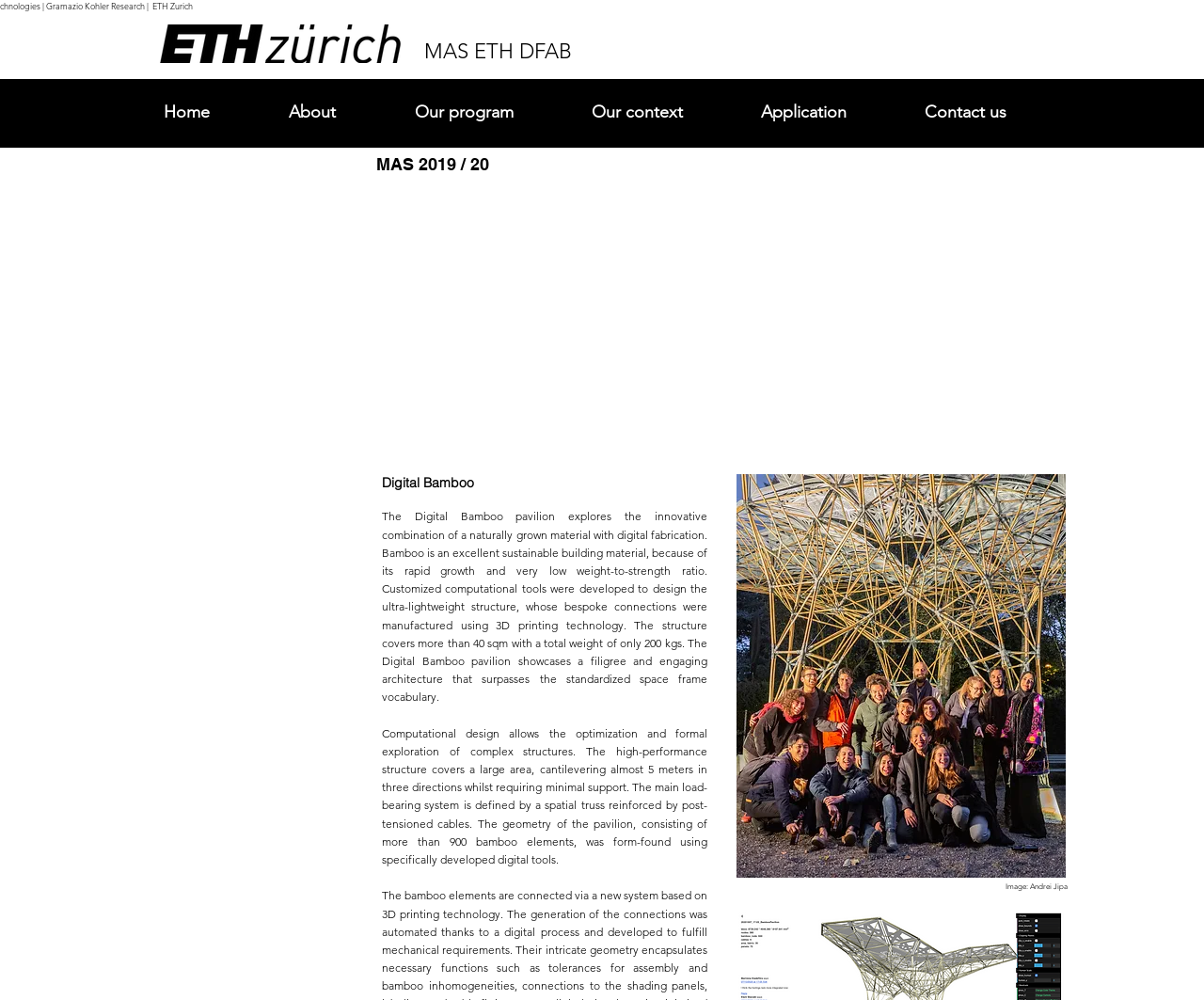Construct a thorough caption encompassing all aspects of the webpage.

The webpage is about the Digital Bamboo pavilion, a project by MAS ETH DFAB. At the top left corner, there is an ETH Zurich logo, which is a black image with a link to the ETH Zurich website. Next to the logo, there is a heading that reads "MAS ETH DFAB". 

Below the logo and heading, there is a navigation menu with five links: "Home", "About", "Our program", "Our context", and "Application" and "Contact us". 

On the right side of the navigation menu, there is a heading that reads "MAS 2019/20". Below this heading, there is a static text that reads "Digital Bamboo". 

The main content of the webpage is a description of the Digital Bamboo pavilion, which is a sustainable building material that combines natural growth with digital fabrication. The text explains the innovative design and manufacturing process of the pavilion, including the use of customized computational tools and 3D printing technology. 

Below the text, there is an image of the Bamboo pavilion, which takes up most of the width of the webpage. The image is credited to Andrei Jipa, as indicated by a small text at the bottom right corner of the image.